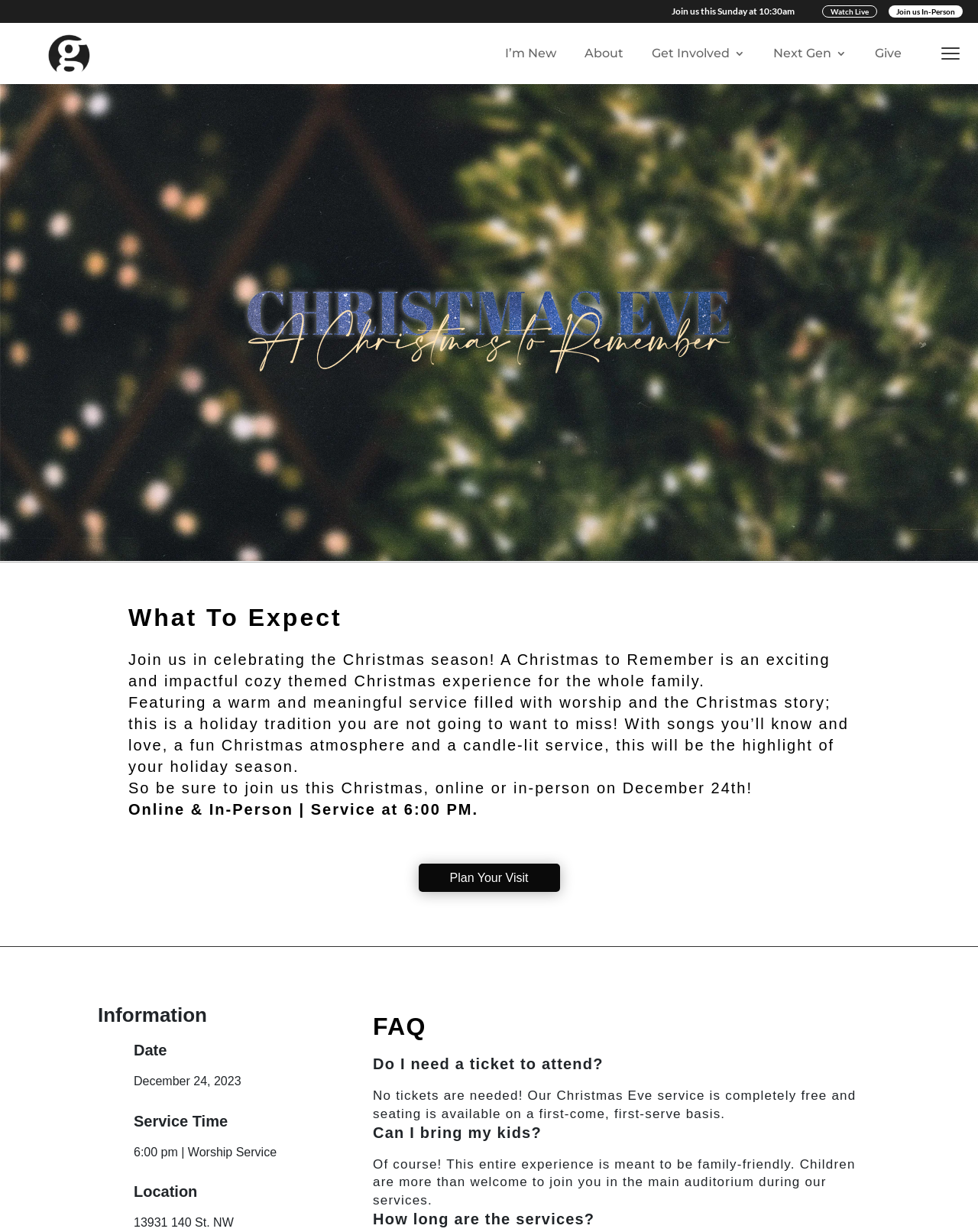Can I bring my kids to the Christmas Eve service?
Based on the visual, give a brief answer using one word or a short phrase.

Yes